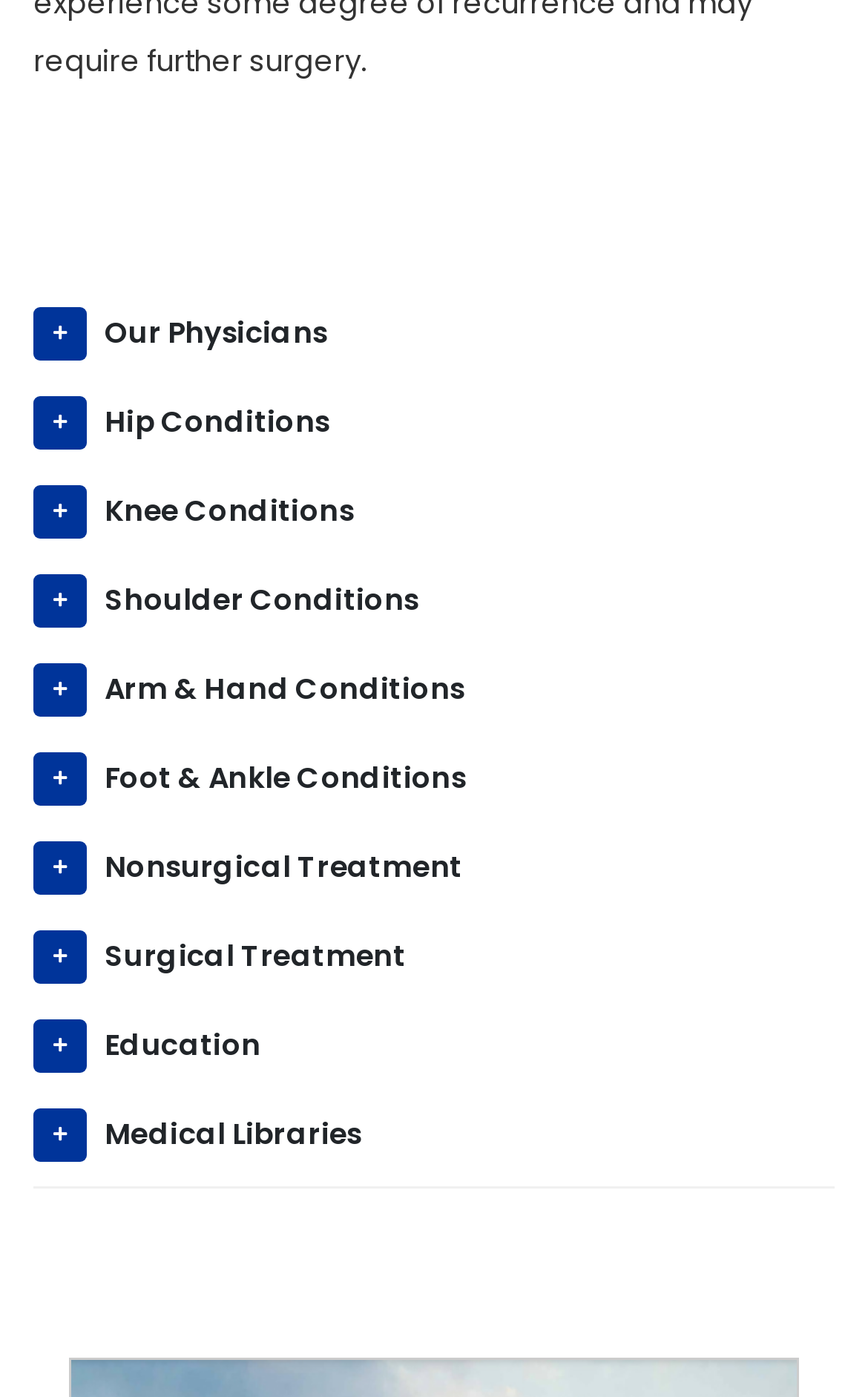Locate the bounding box coordinates of the clickable area needed to fulfill the instruction: "view Hip Conditions".

[0.121, 0.286, 0.38, 0.316]